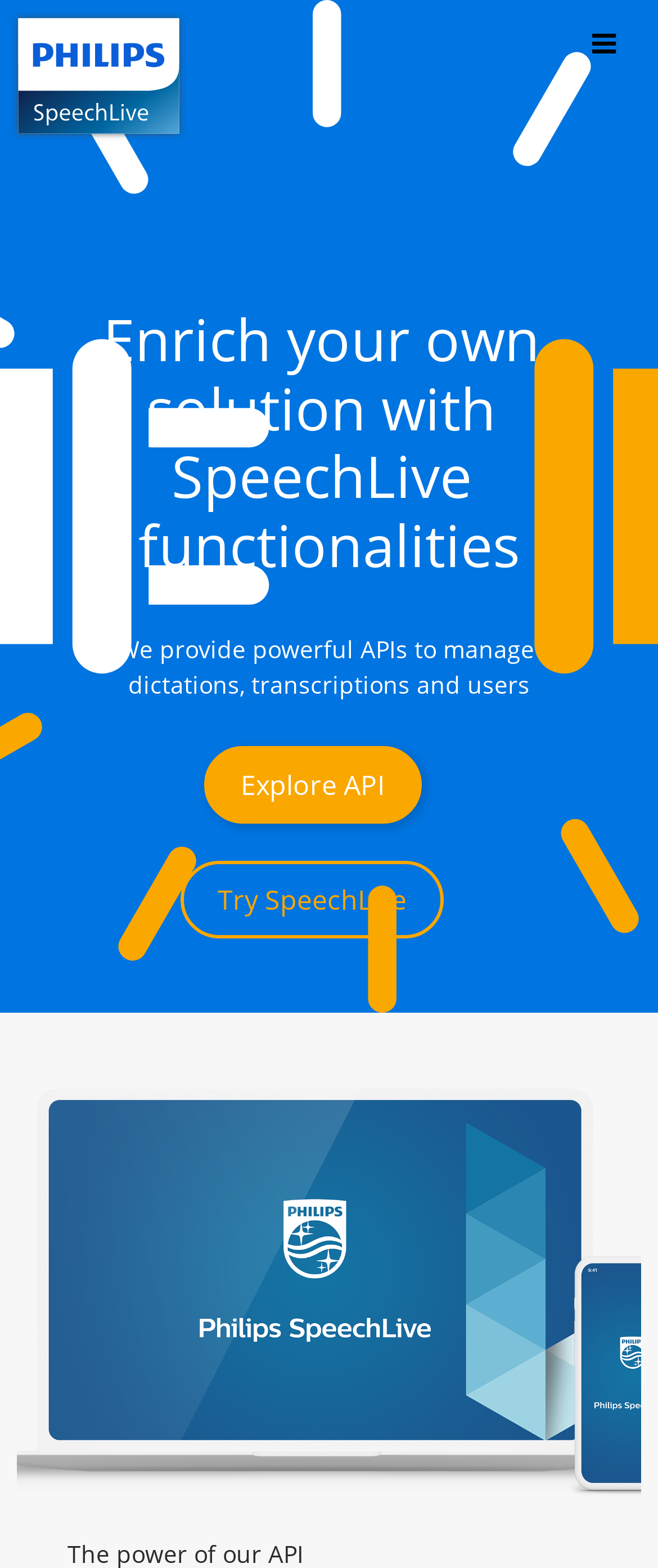Based on the image, please elaborate on the answer to the following question:
What is the purpose of the provided APIs?

Based on the webpage content, specifically the StaticText element, it is clear that the provided APIs are meant to manage dictations, transcriptions, and users. This is stated explicitly in the text 'We provide powerful APIs to manage dictations, transcriptions and users'.